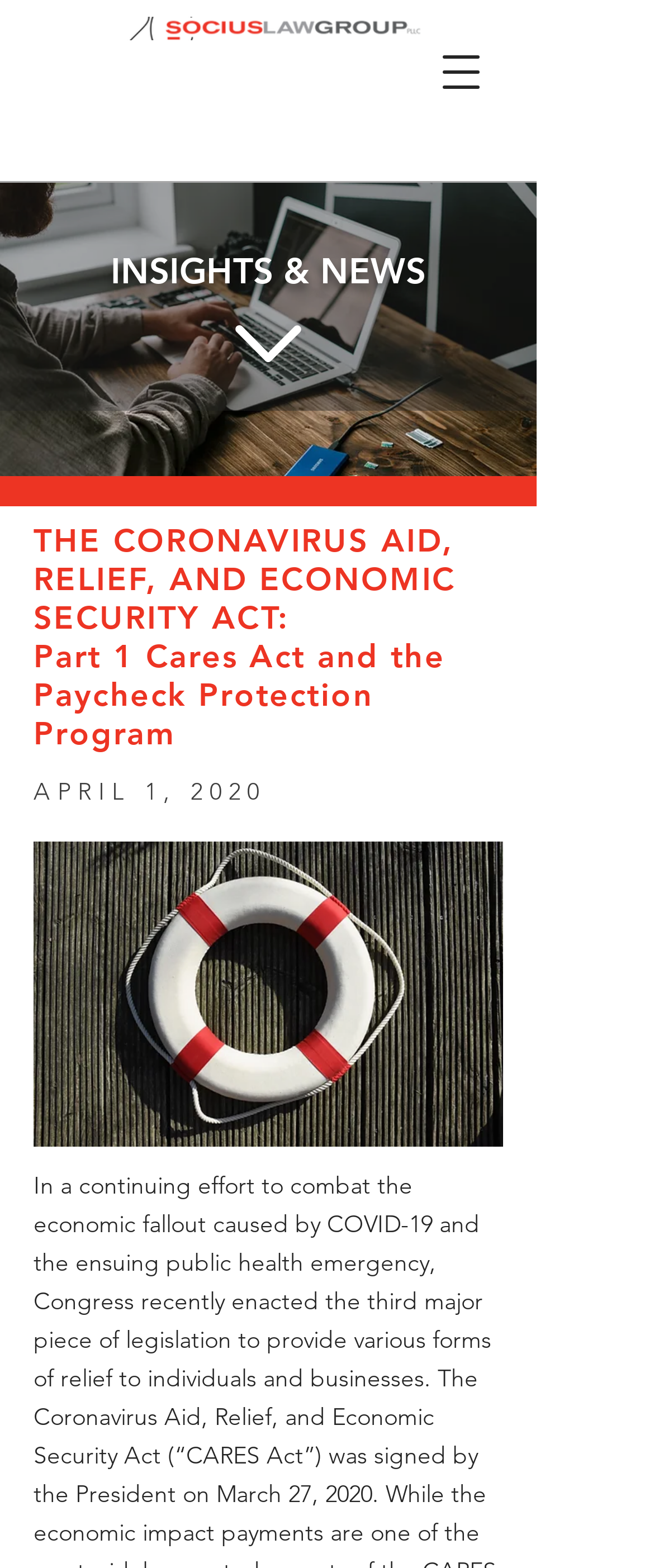Identify the bounding box for the UI element described as: "aria-label="Open navigation menu"". The coordinates should be four float numbers between 0 and 1, i.e., [left, top, right, bottom].

[0.641, 0.019, 0.769, 0.073]